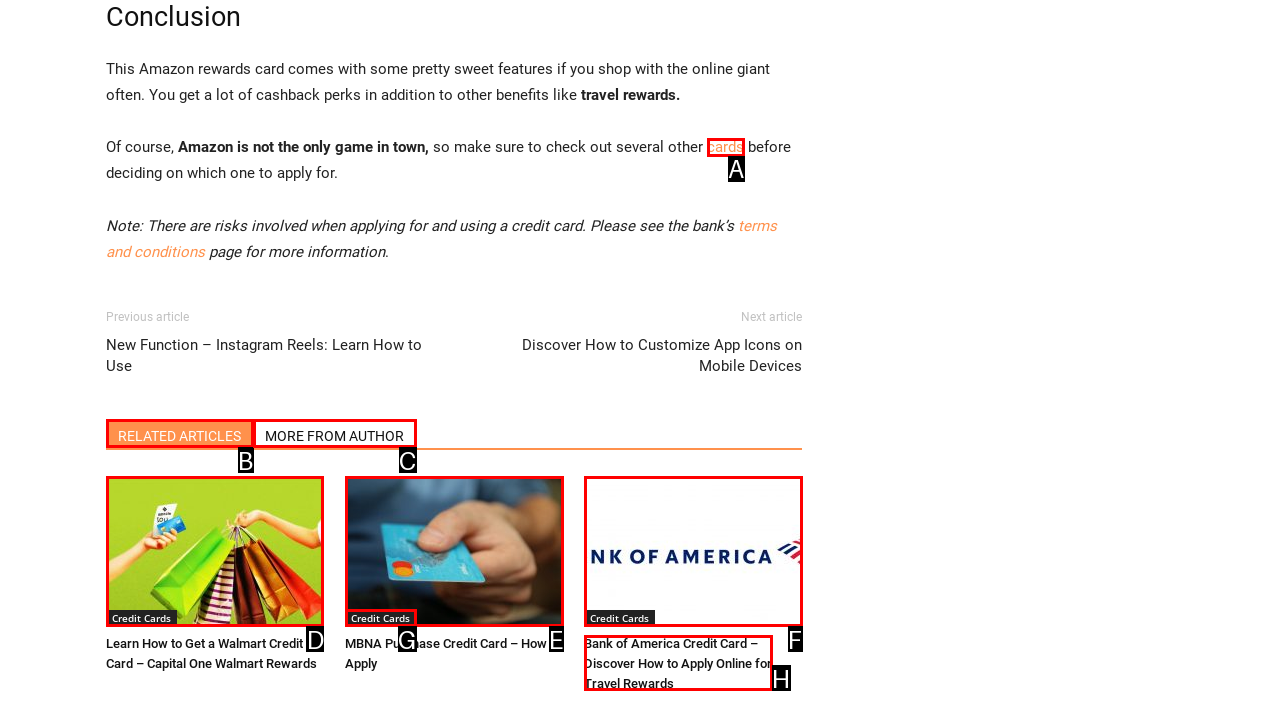Identify the correct UI element to click for this instruction: Click on the link to learn how to get a Walmart credit card
Respond with the appropriate option's letter from the provided choices directly.

D